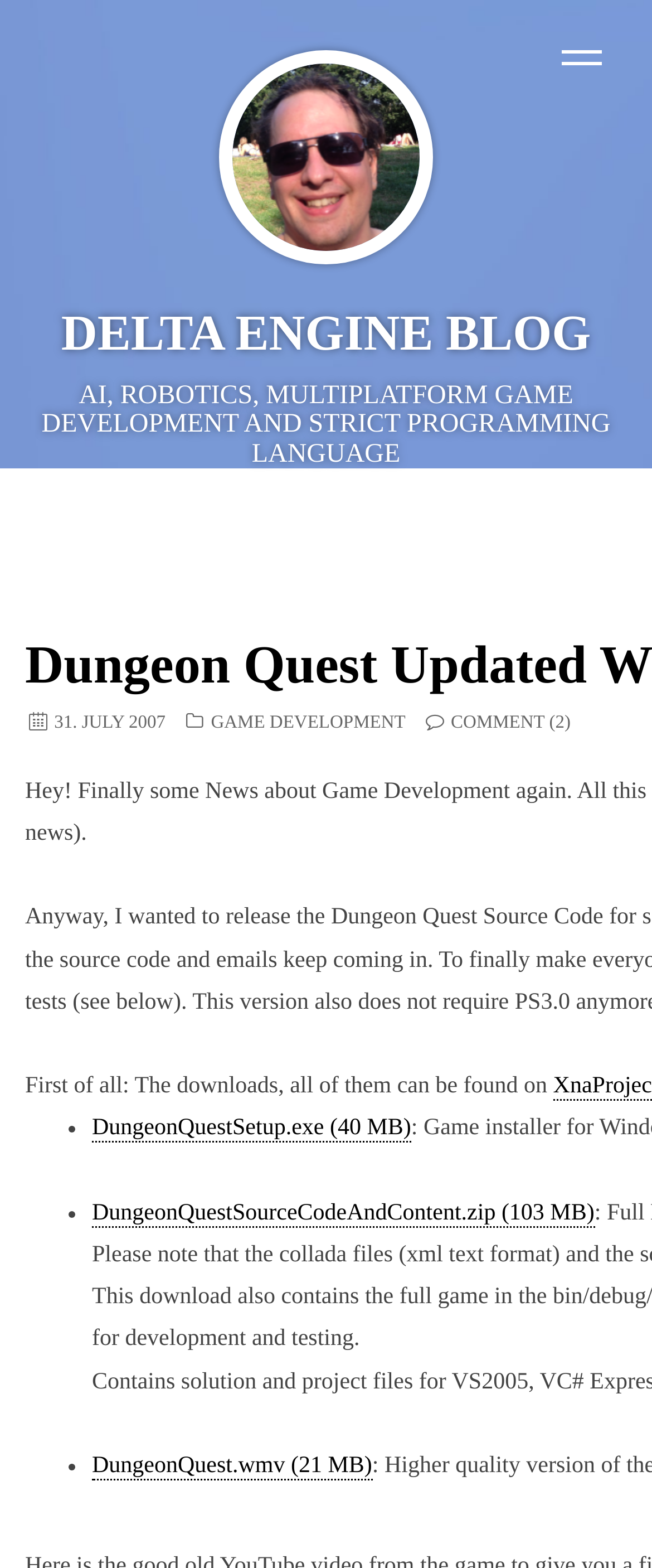How many download links are available?
Use the image to answer the question with a single word or phrase.

3